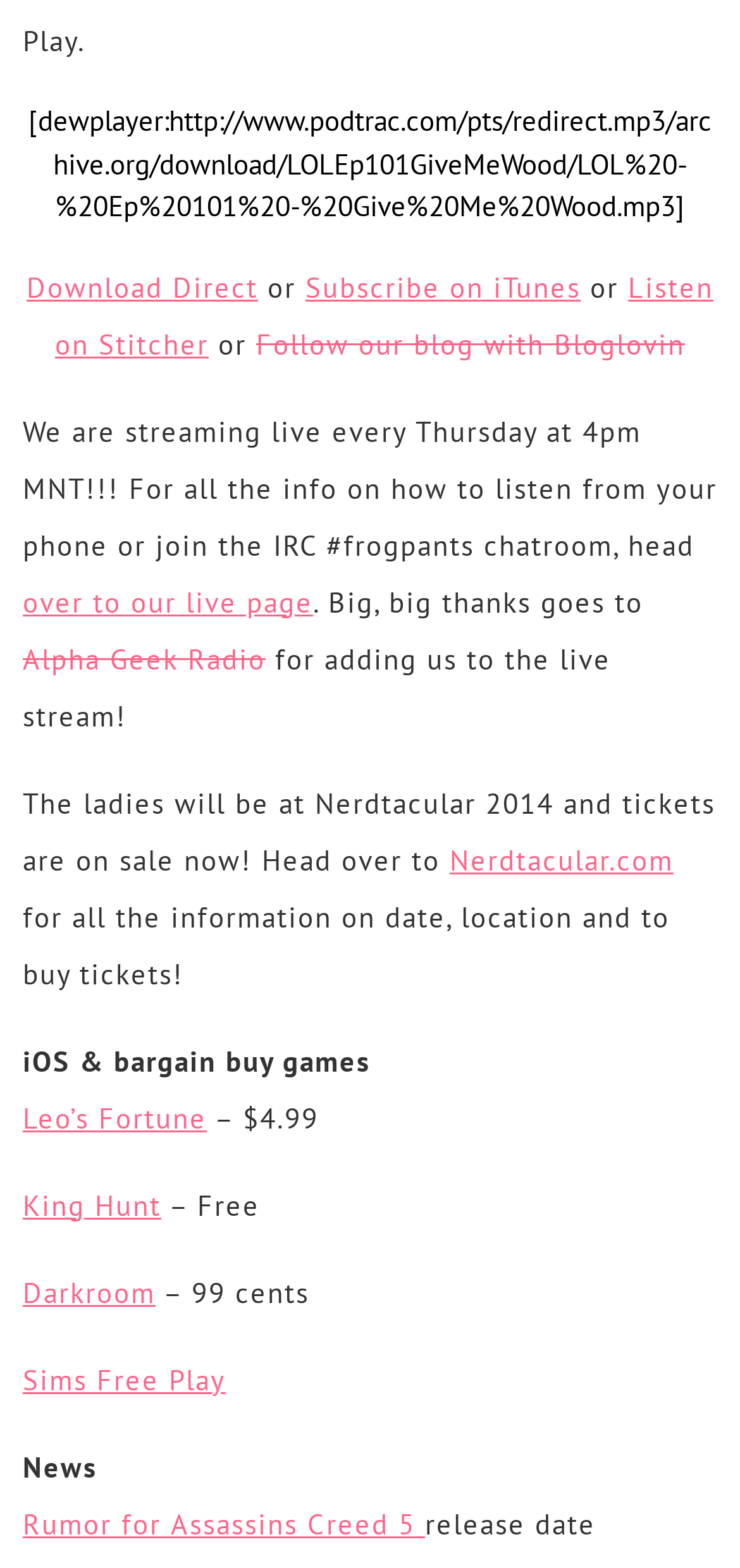Identify the bounding box coordinates of the area that should be clicked in order to complete the given instruction: "Subscribe on iTunes". The bounding box coordinates should be four float numbers between 0 and 1, i.e., [left, top, right, bottom].

[0.413, 0.171, 0.785, 0.194]